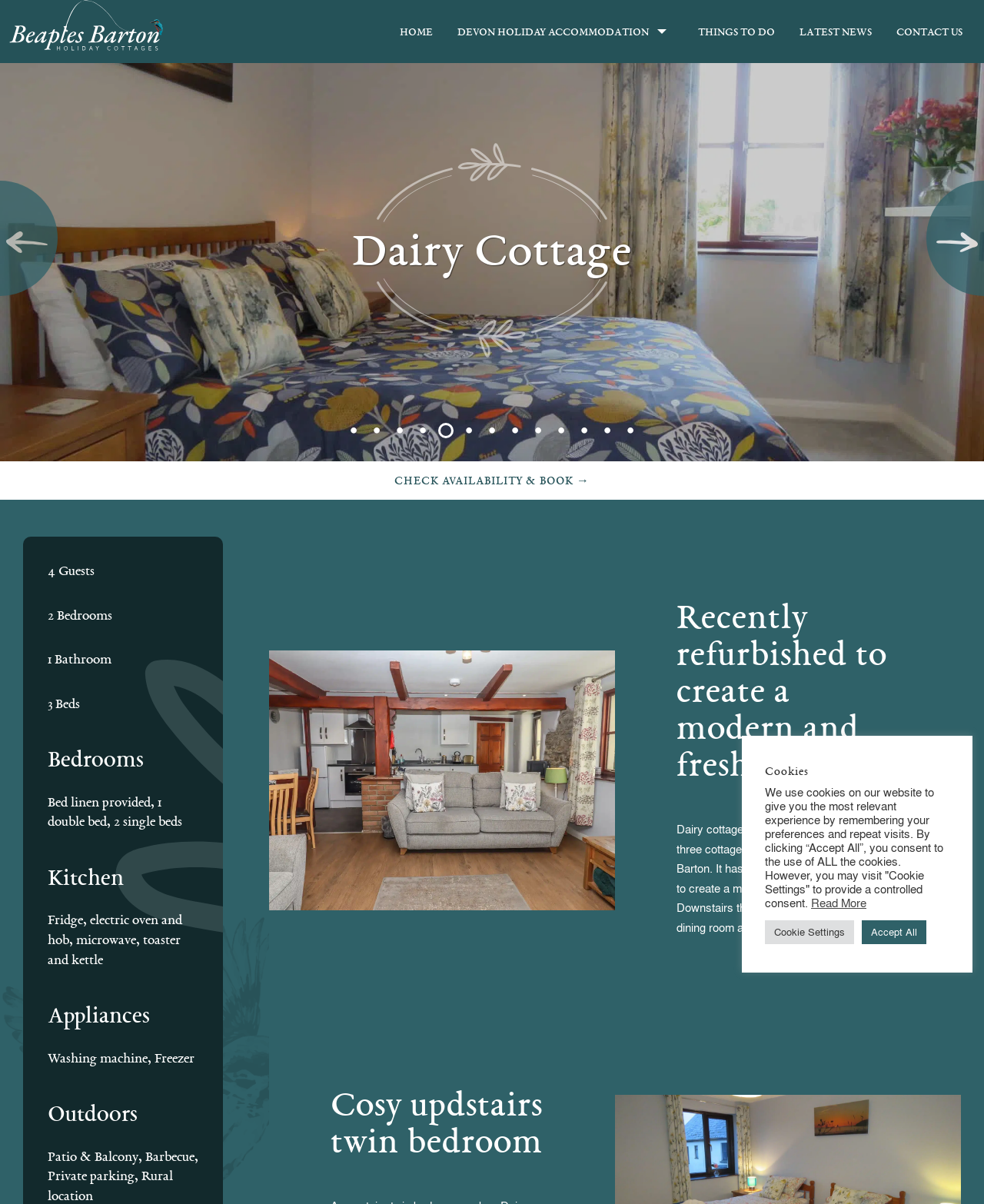Locate the bounding box of the UI element with the following description: "Check availability & Book →".

[0.0, 0.384, 1.0, 0.414]